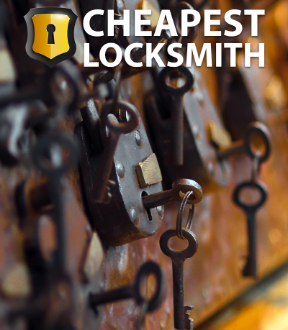Answer the question in one word or a short phrase:
What does the shield icon symbolize?

security and trust